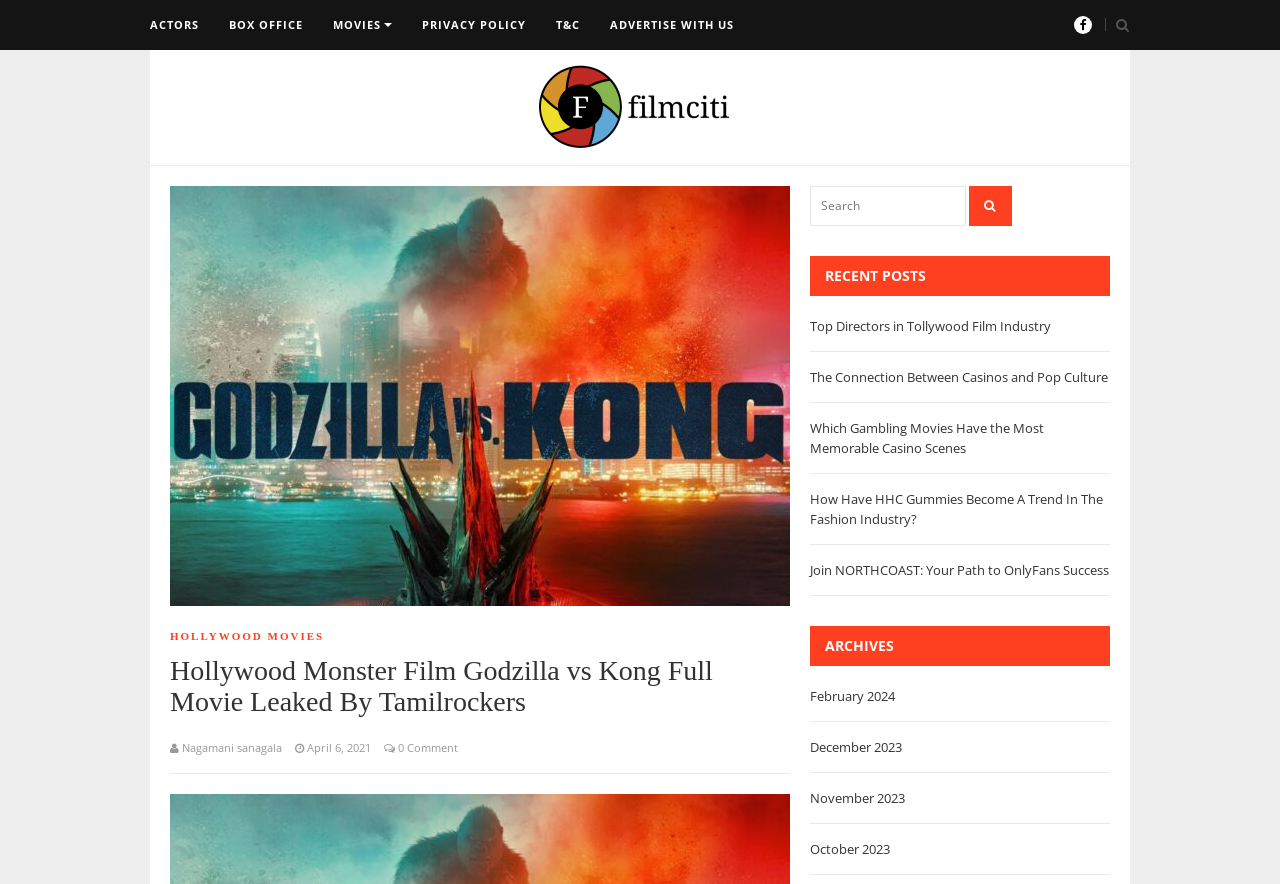What is the purpose of the search bar?
Based on the image, please offer an in-depth response to the question.

I inferred this answer by looking at the search bar element with a textbox and a button, which suggests that the user can input a query and search the website for relevant results.